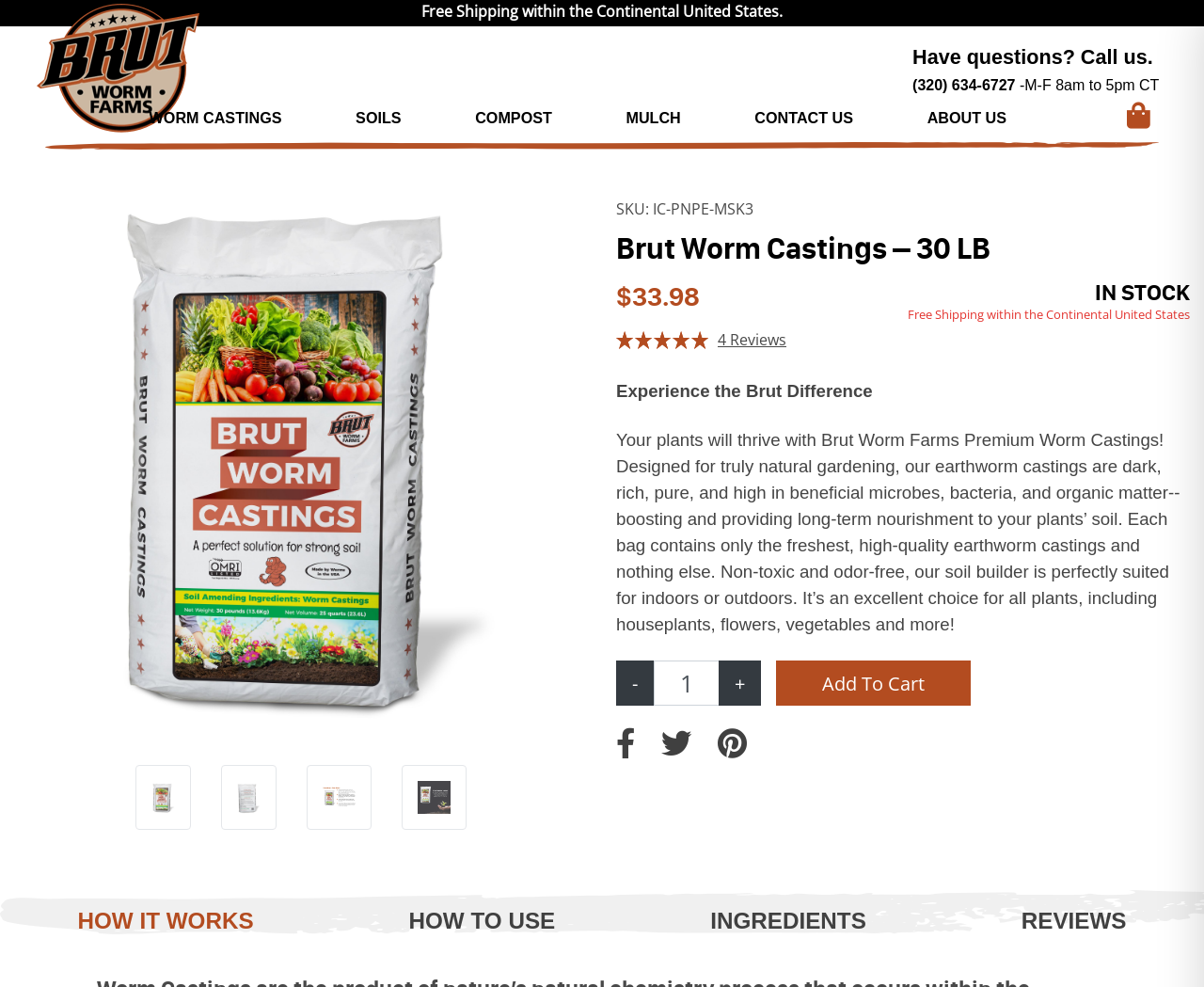Please provide a brief answer to the question using only one word or phrase: 
What is the product name?

Brut Worm Castings – 30 LB